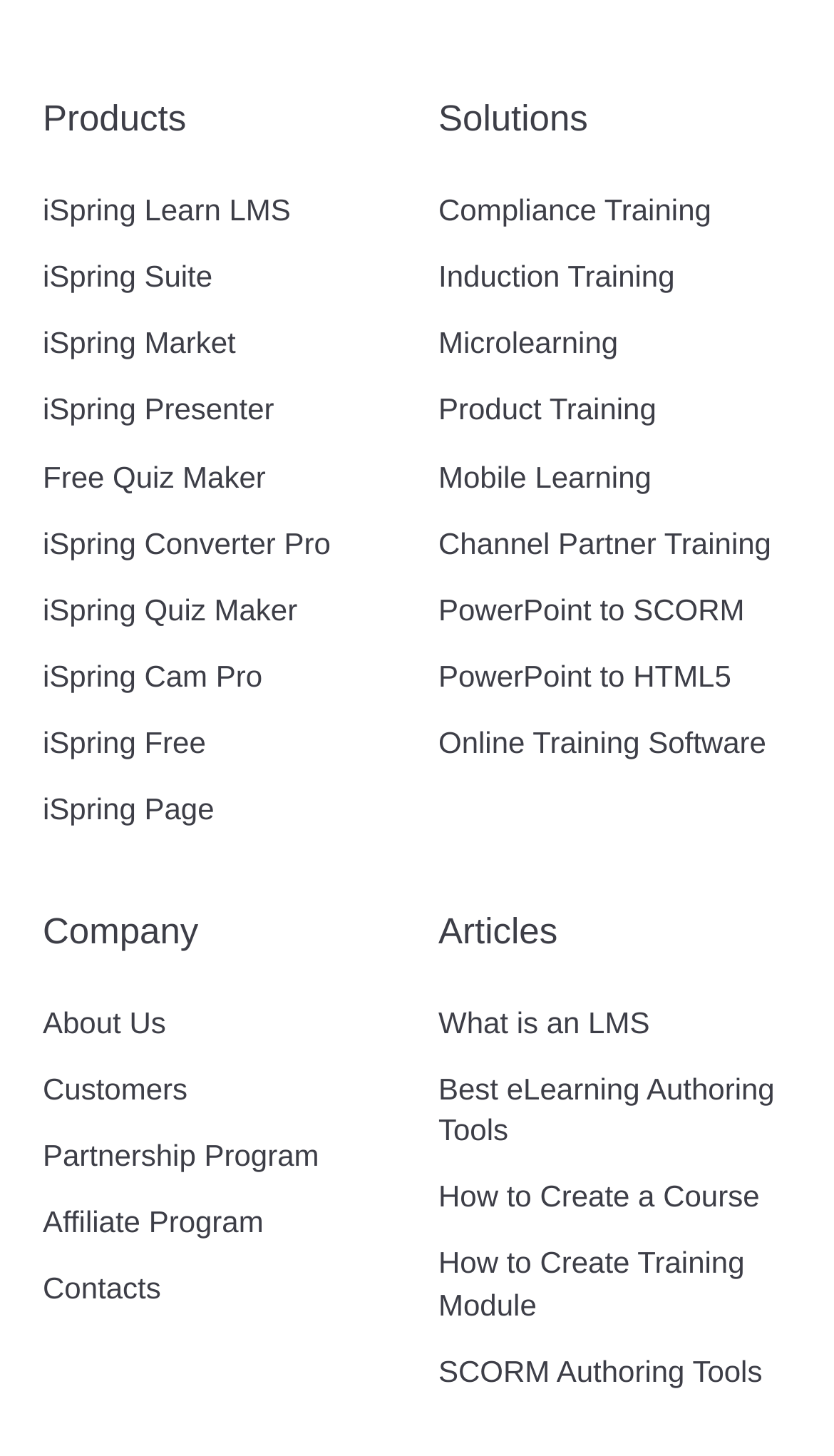How many types of training are mentioned on this website?
Answer the question based on the image using a single word or a brief phrase.

7